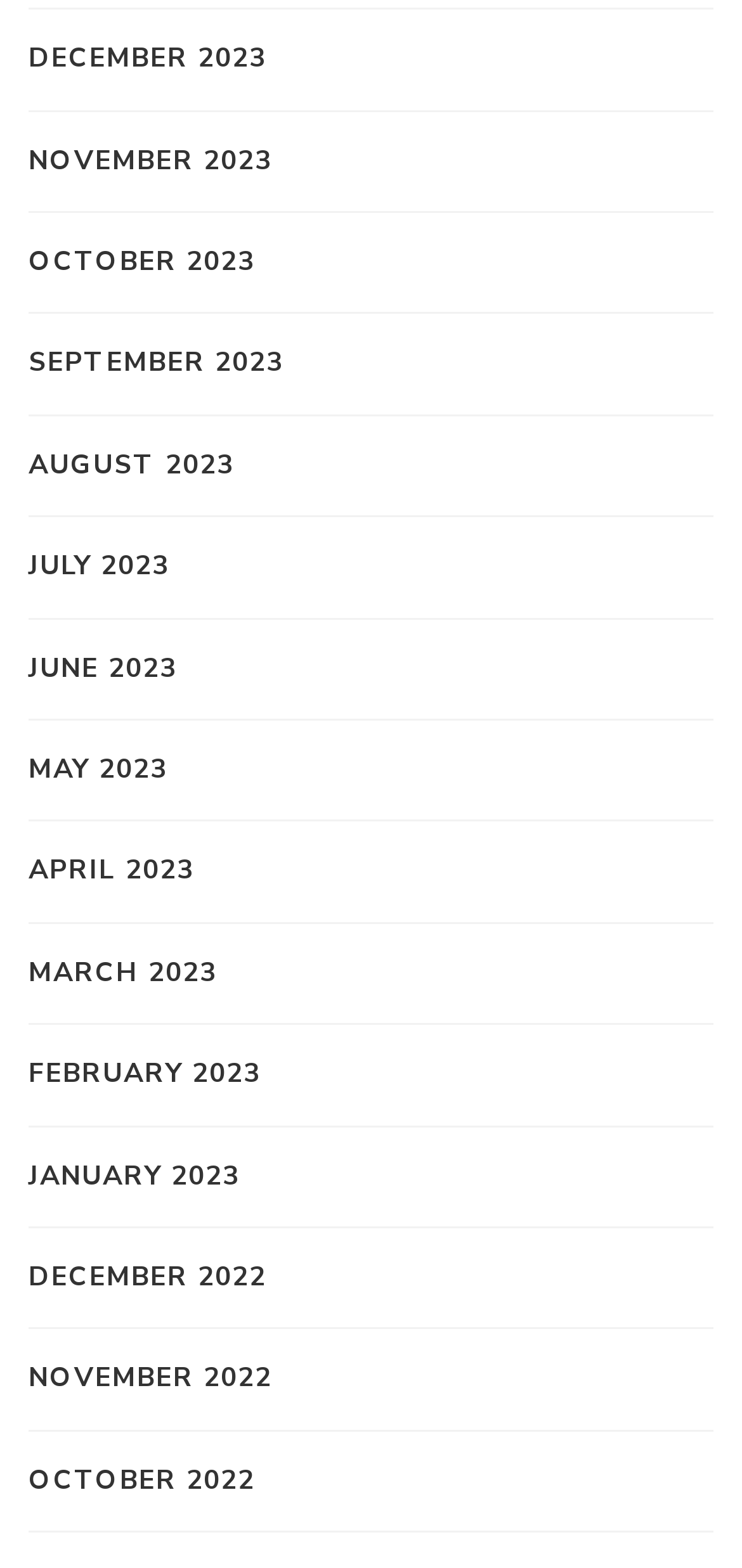Provide the bounding box coordinates of the section that needs to be clicked to accomplish the following instruction: "view december 2023."

[0.038, 0.025, 0.359, 0.052]